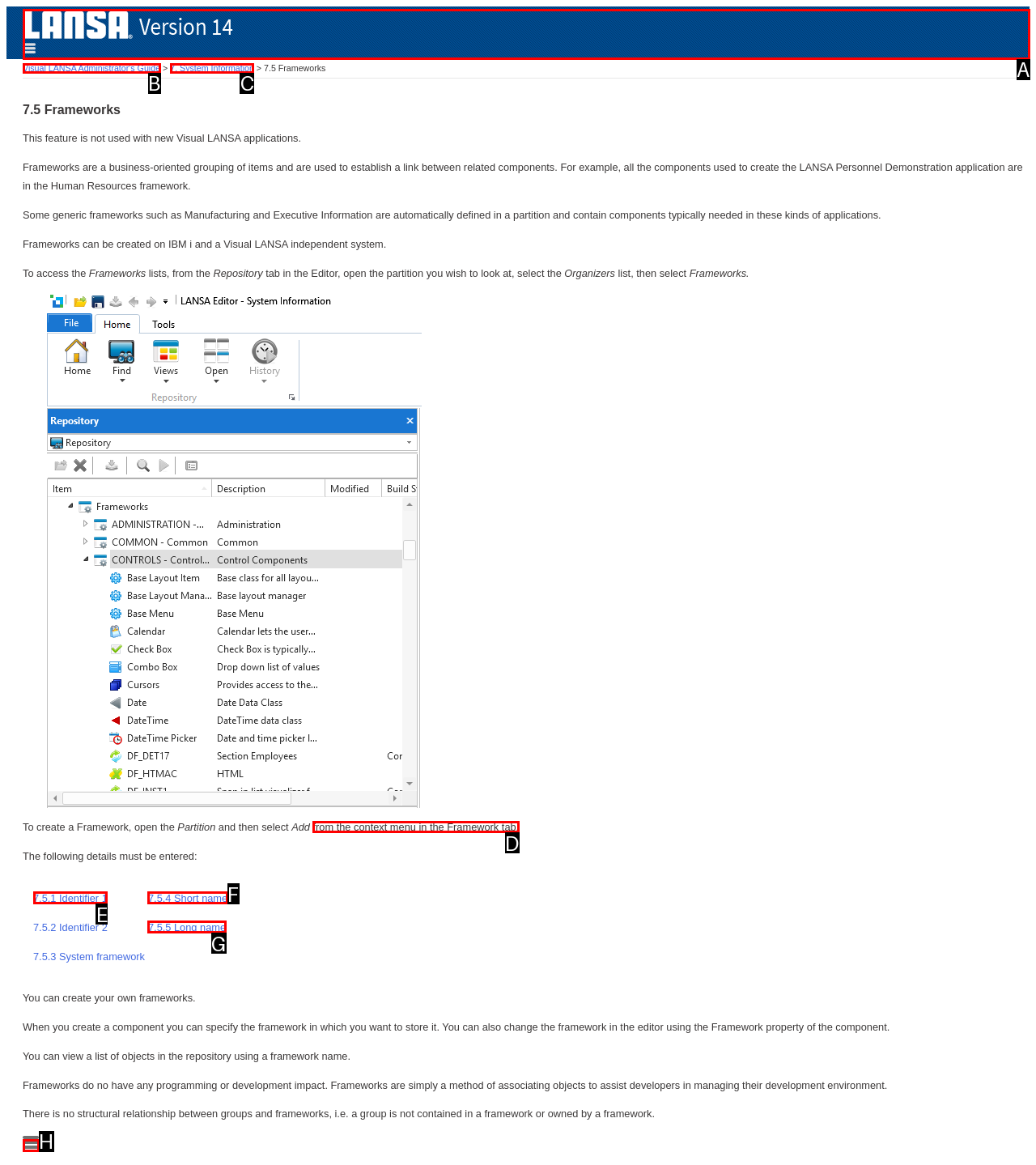Determine which HTML element to click on in order to complete the action: Create a Framework.
Reply with the letter of the selected option.

D